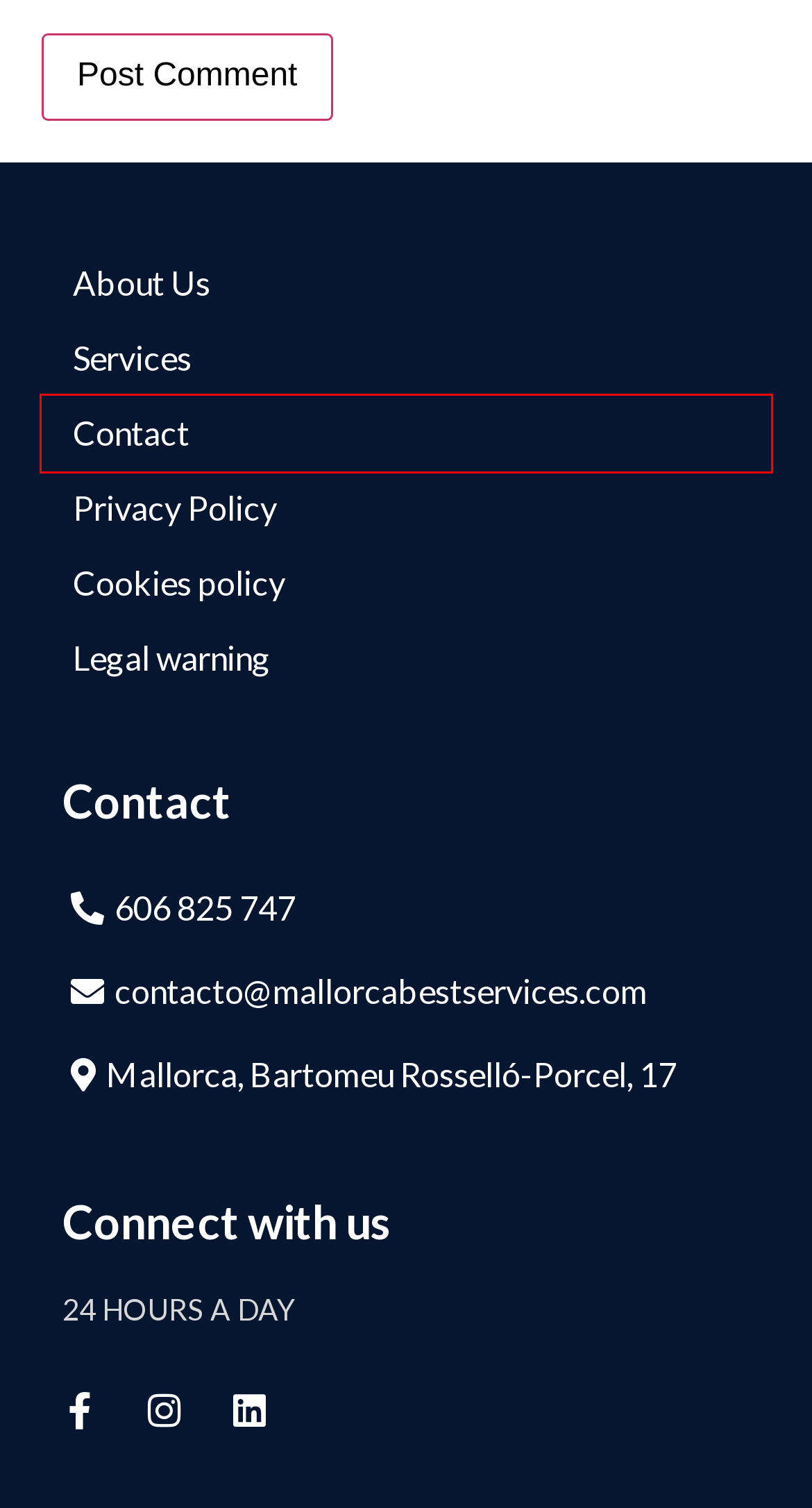You have been given a screenshot of a webpage with a red bounding box around a UI element. Select the most appropriate webpage description for the new webpage that appears after clicking the element within the red bounding box. The choices are:
A. Contact - Mallorca Best Services
B. Events archivos - Mallorca Best Services
C. About Us - Mallorca Best Services
D. Services - Mallorca Best Services
E. Privacy Policy - Mallorca Best Services
F. Home - Mallorca Best Services
G. Legal warning - Mallorca Best Services
H. Cookies policy - Mallorca Best Services

A